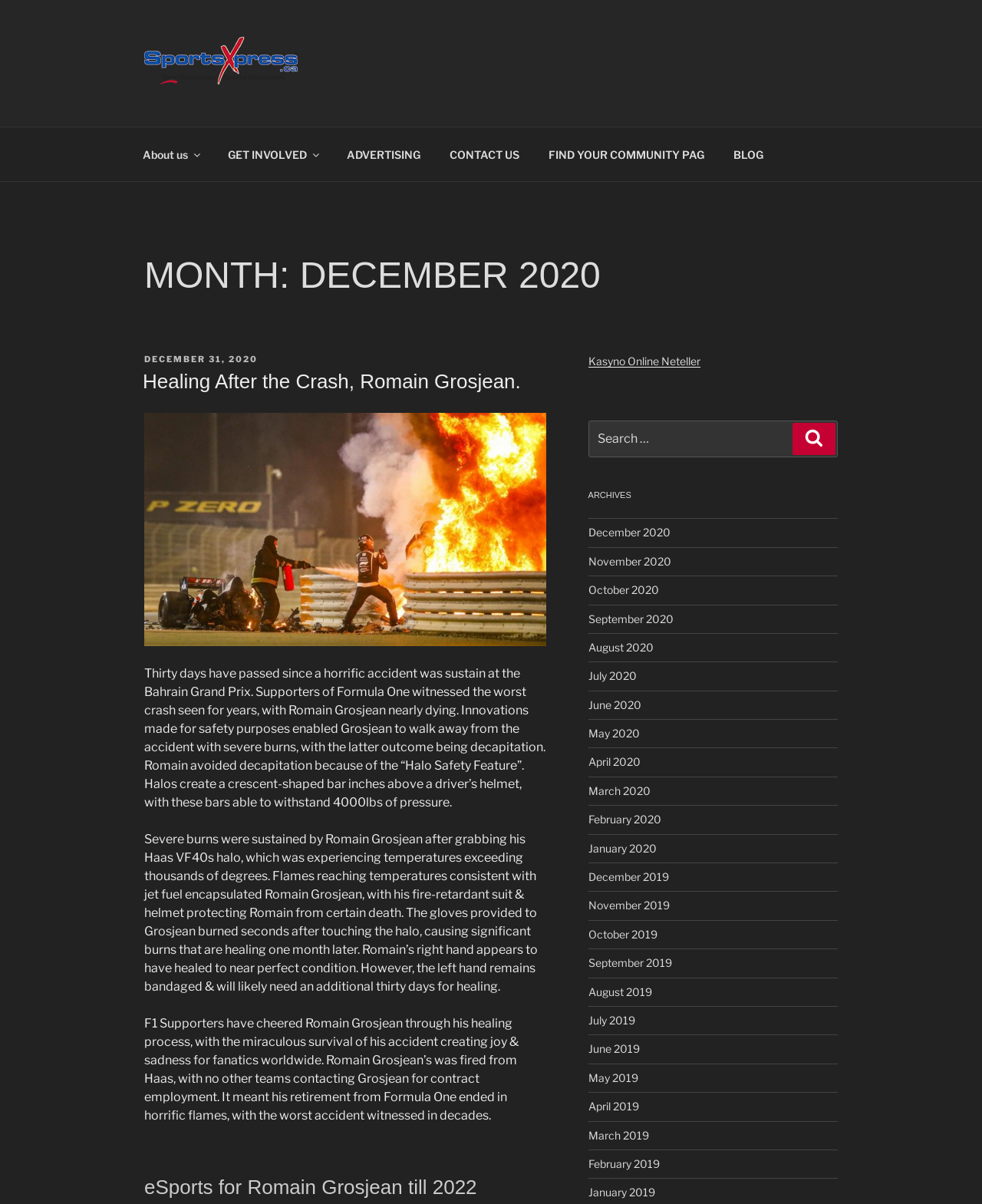Identify the bounding box coordinates necessary to click and complete the given instruction: "Click on the 'About us' link".

[0.131, 0.112, 0.216, 0.144]